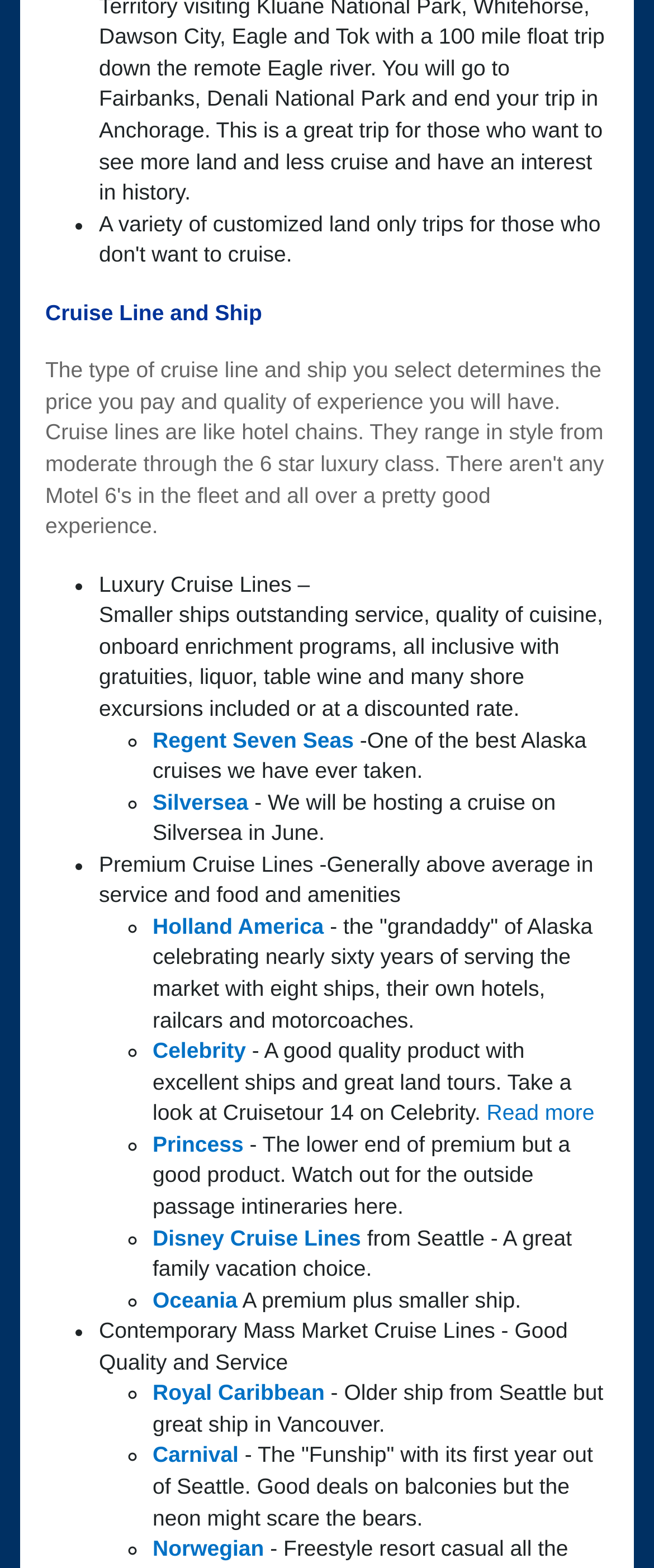Determine the bounding box for the described UI element: "Read more".

[0.744, 0.702, 0.909, 0.718]